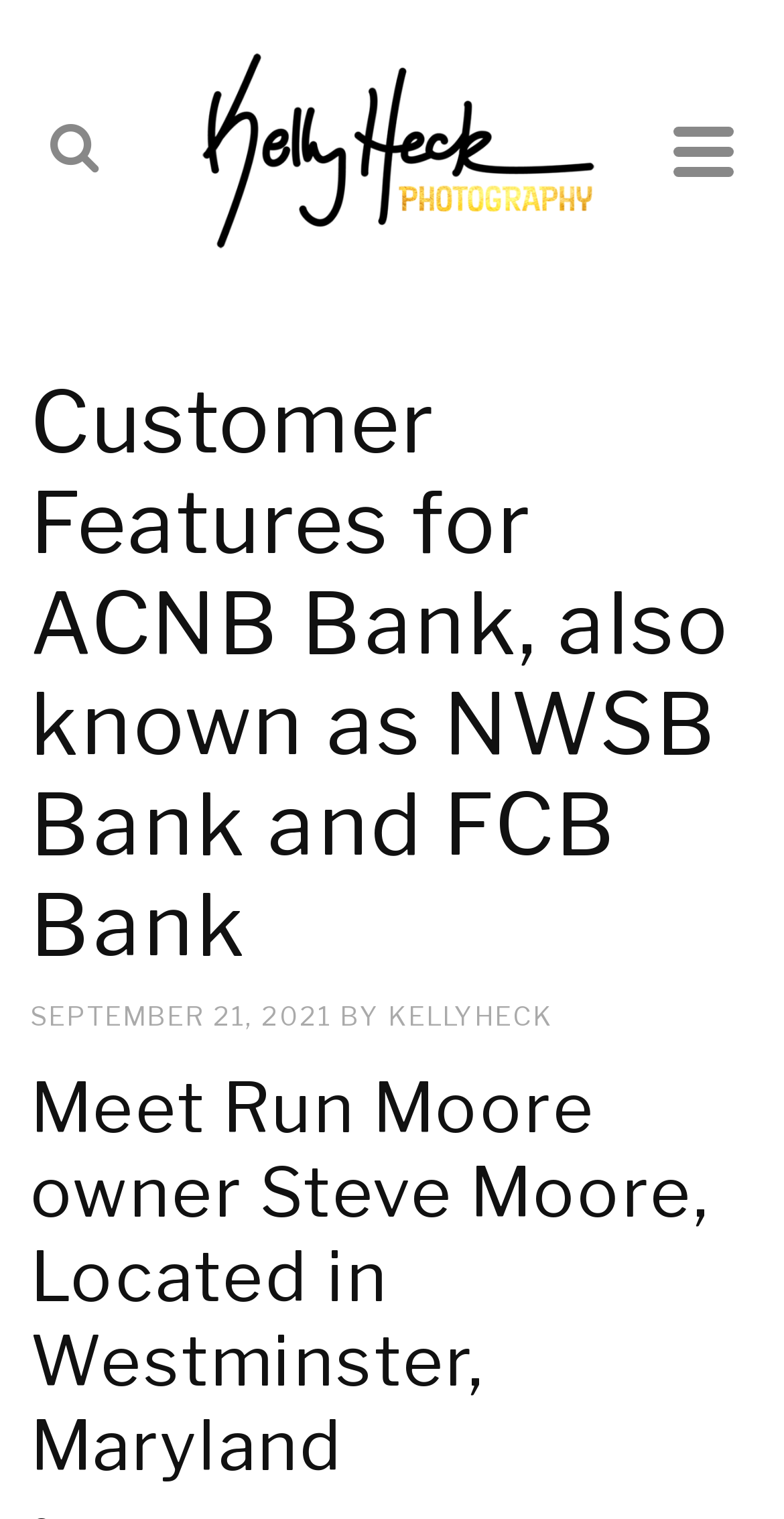Locate and extract the headline of this webpage.

Customer Features for ACNB Bank, also known as NWSB Bank and FCB Bank